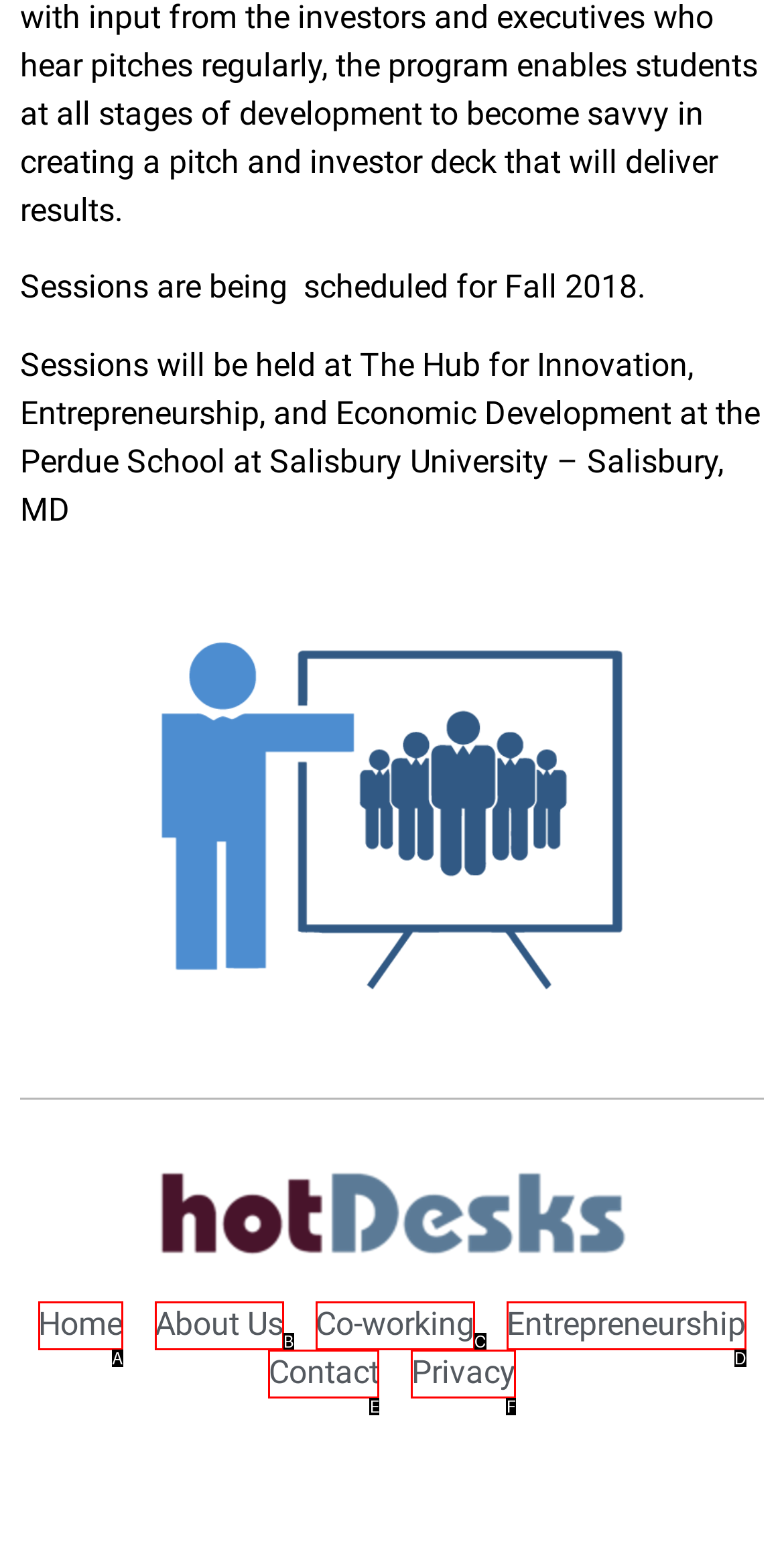Identify the option that corresponds to the description: Co-working 
Provide the letter of the matching option from the available choices directly.

C